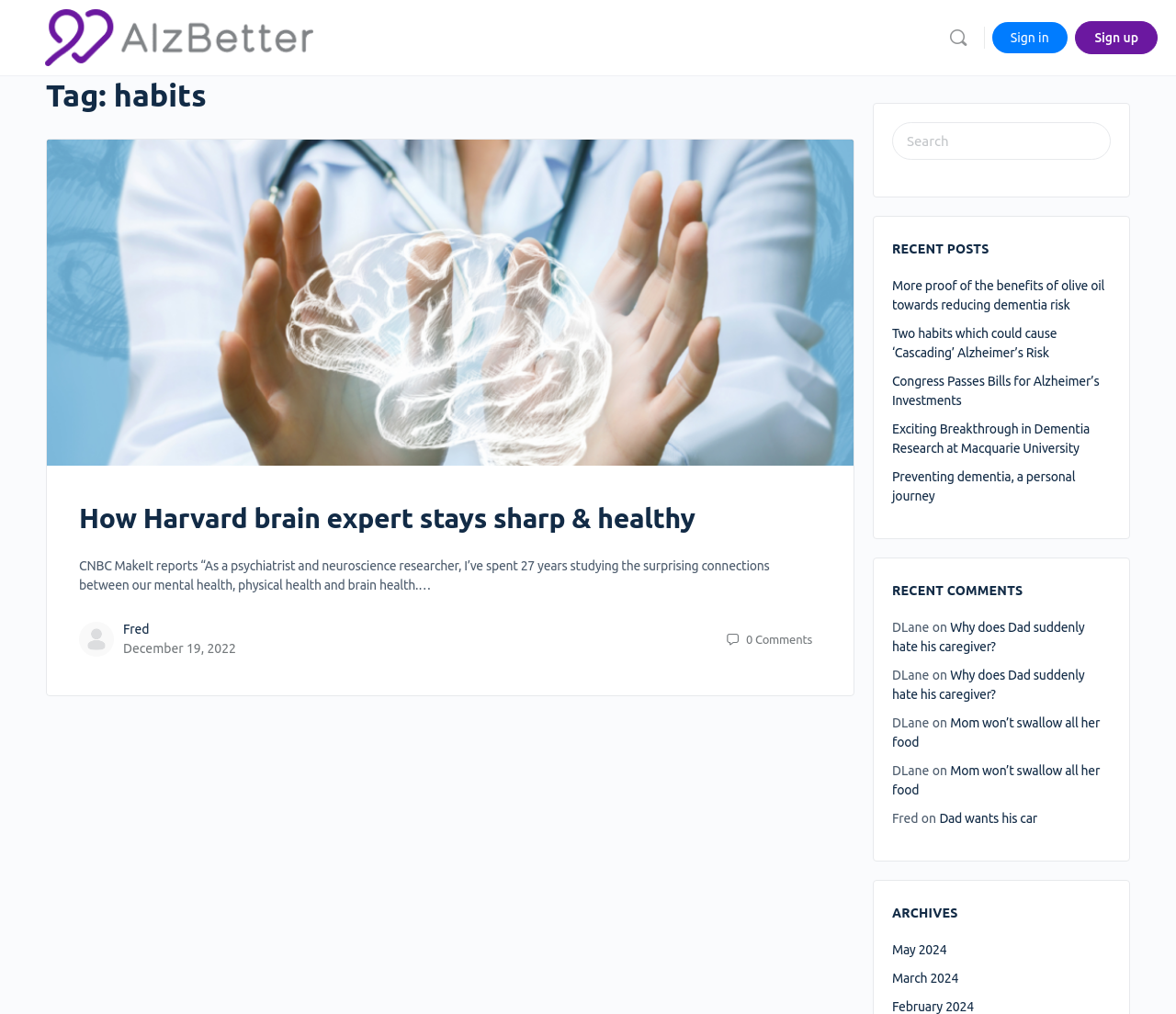Can you provide the bounding box coordinates for the element that should be clicked to implement the instruction: "View recent posts"?

[0.759, 0.232, 0.841, 0.259]